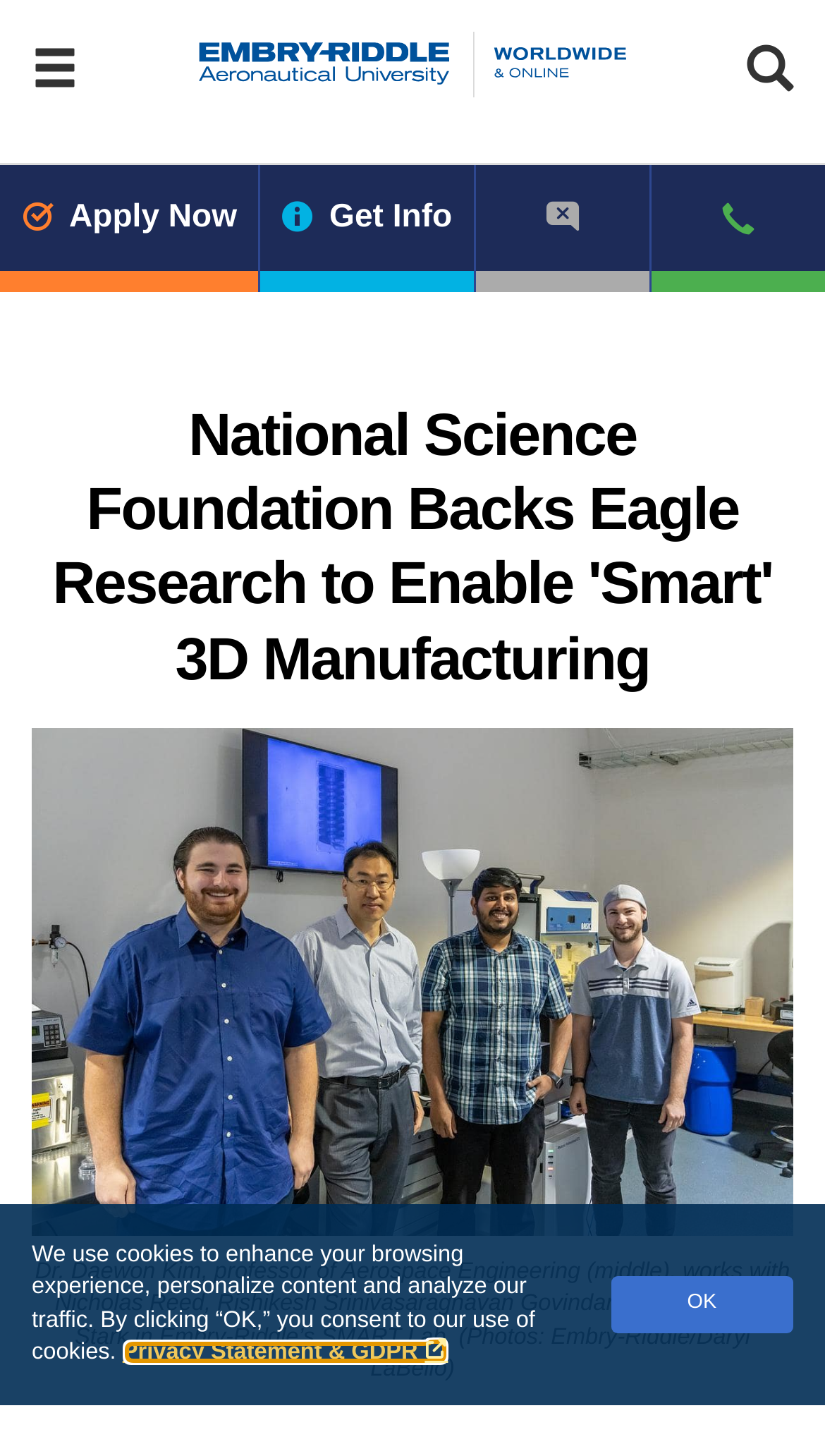Please identify the bounding box coordinates of the element I should click to complete this instruction: 'Get more information'. The coordinates should be given as four float numbers between 0 and 1, like this: [left, top, right, bottom].

[0.315, 0.113, 0.574, 0.2]